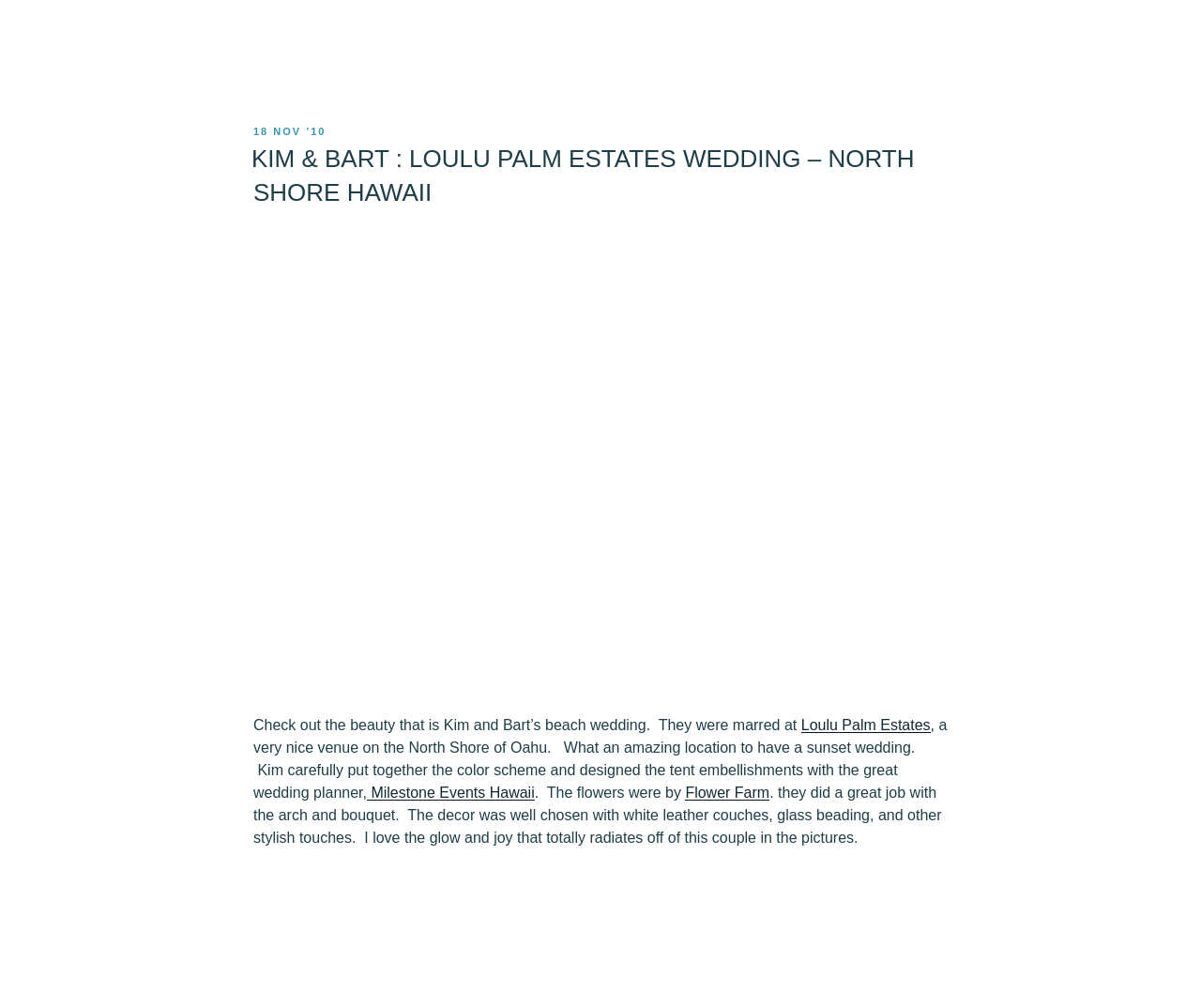Find and provide the bounding box coordinates for the UI element described here: "title="Hawaii-wedding-surf"". The coordinates should be given as four float numbers between 0 and 1: [left, top, right, bottom].

[0.211, 0.021, 0.789, 0.037]